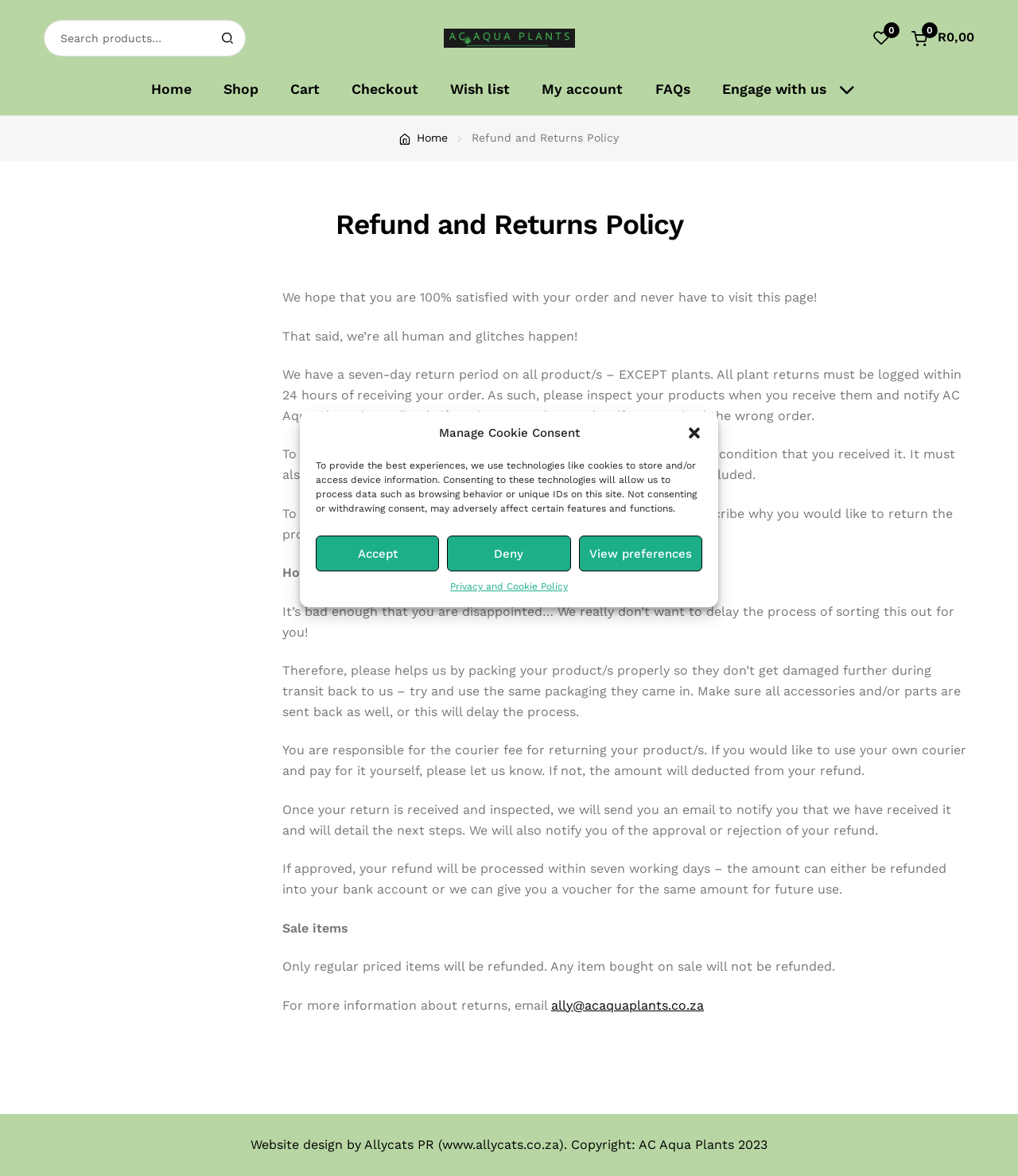What is the return period for plants?
Please respond to the question with a detailed and informative answer.

According to the refund and returns policy, all plant returns must be logged within 24 hours of receiving the order.